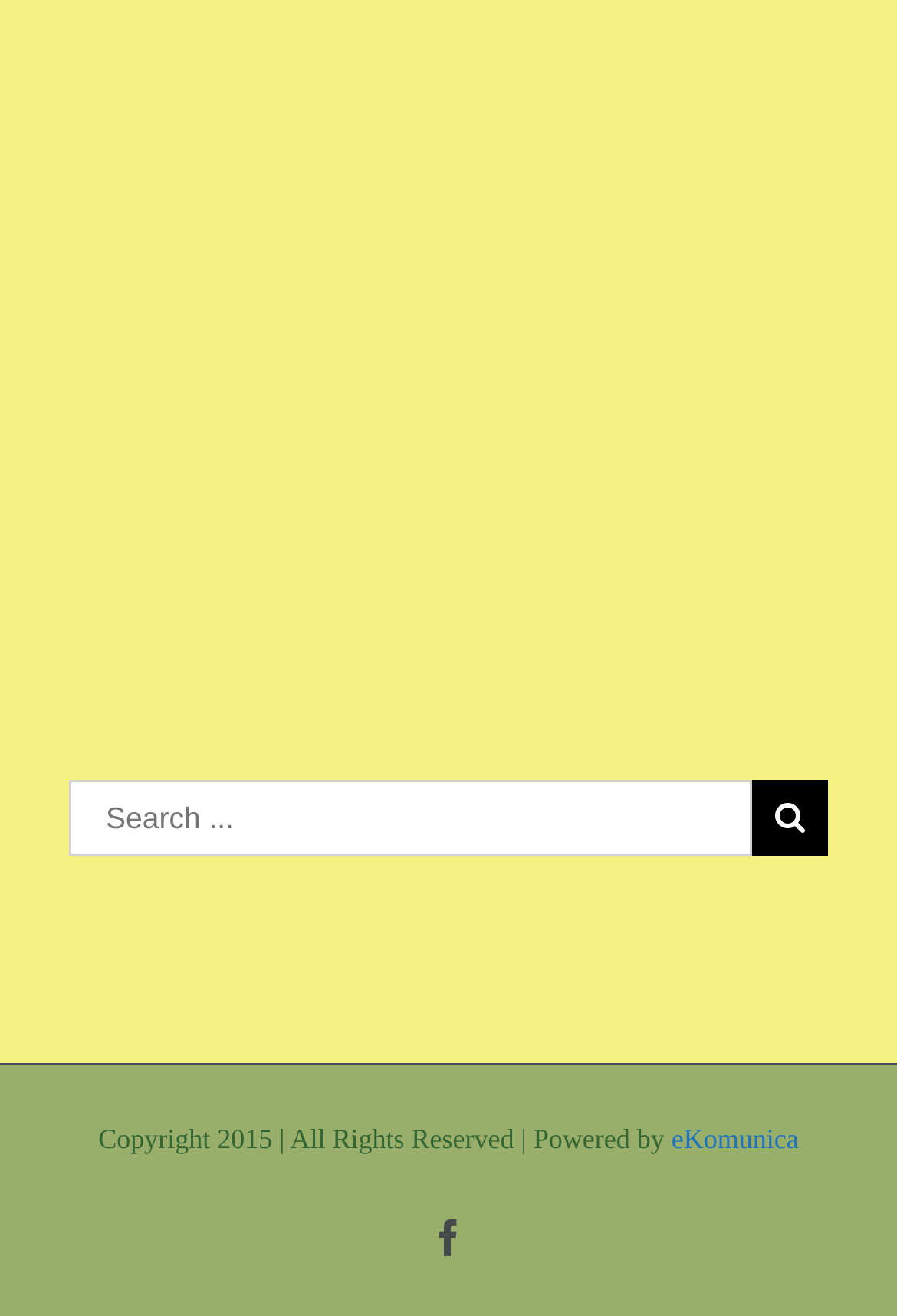Respond to the question below with a single word or phrase:
What is the purpose of the textbox?

Search